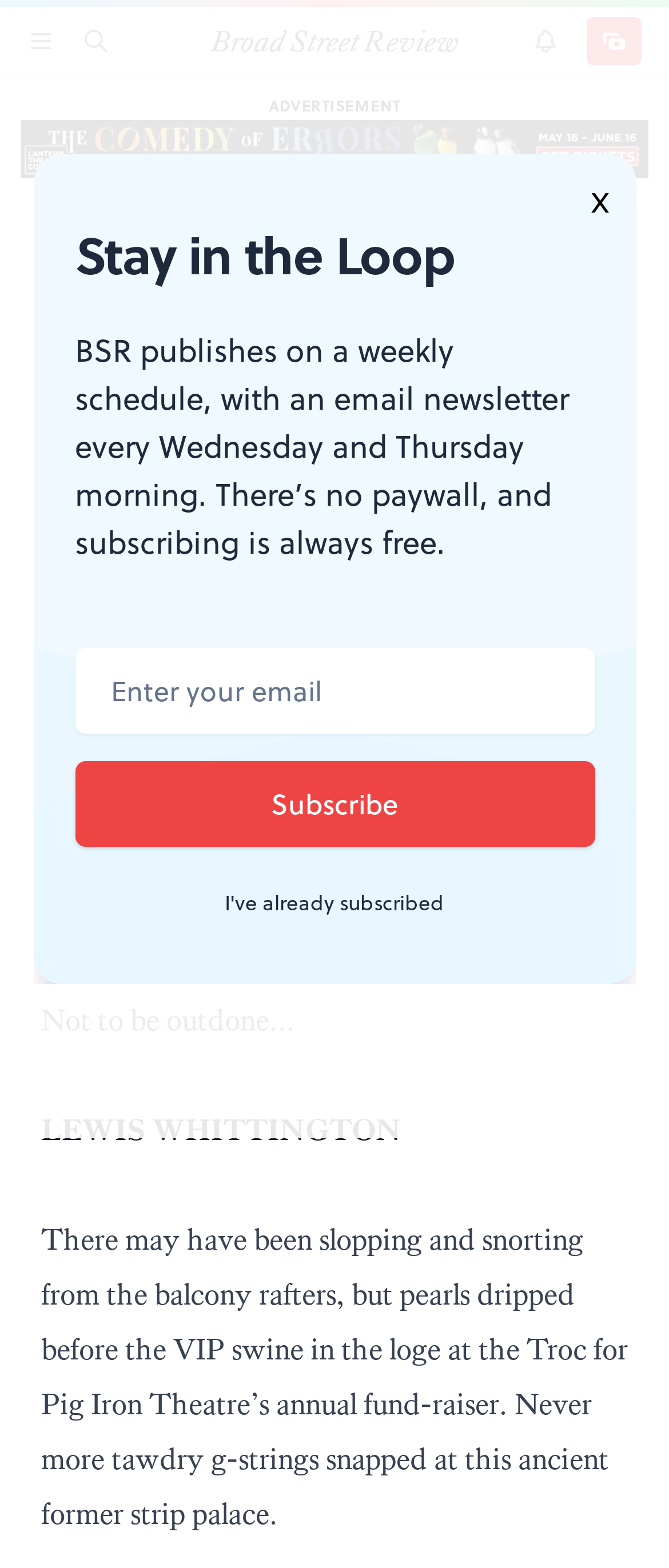Identify and provide the text of the main header on the webpage.

Pig Iron Theatre's fund-raiser